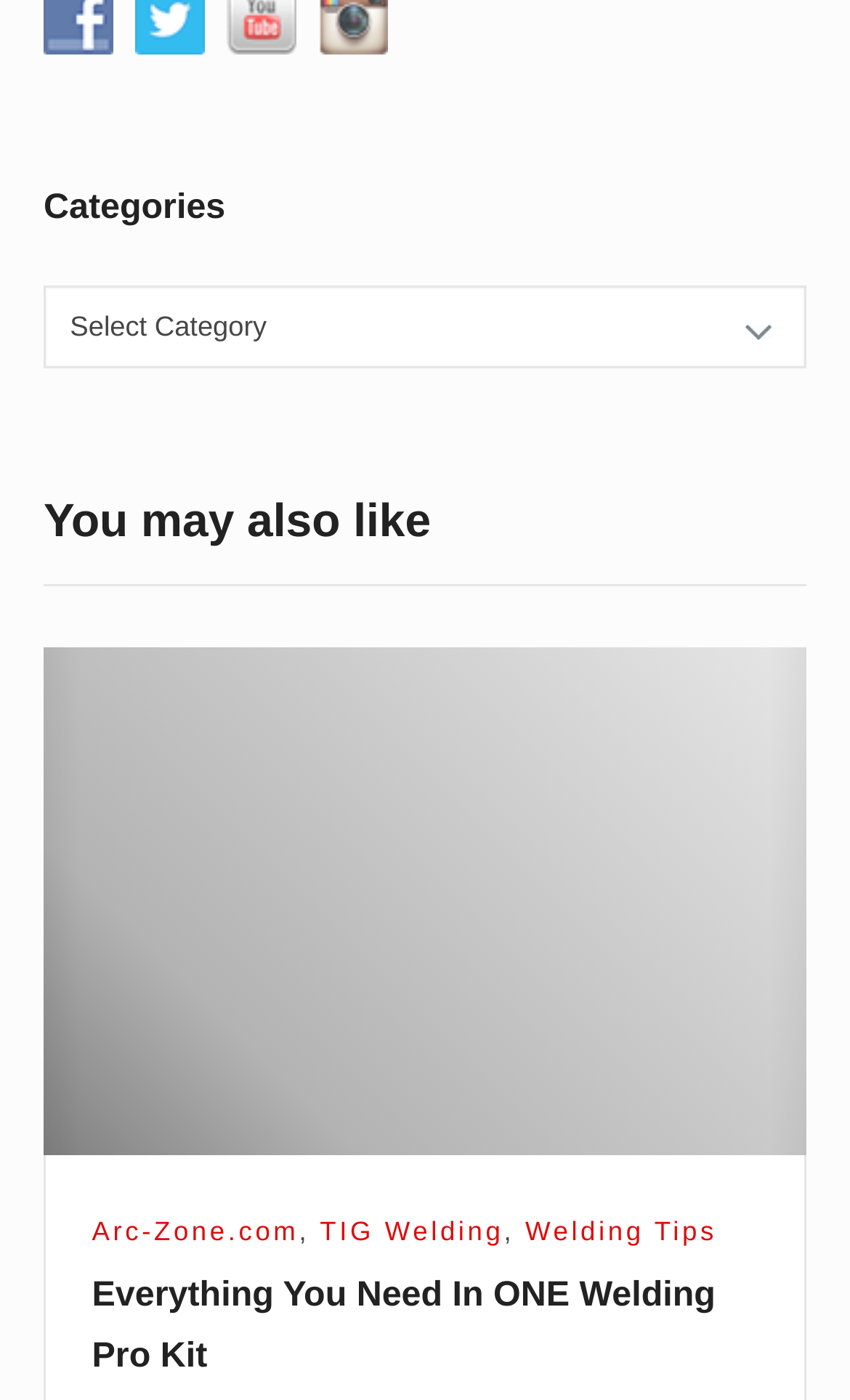How many links are there in the 'You may also like' section?
From the screenshot, supply a one-word or short-phrase answer.

1